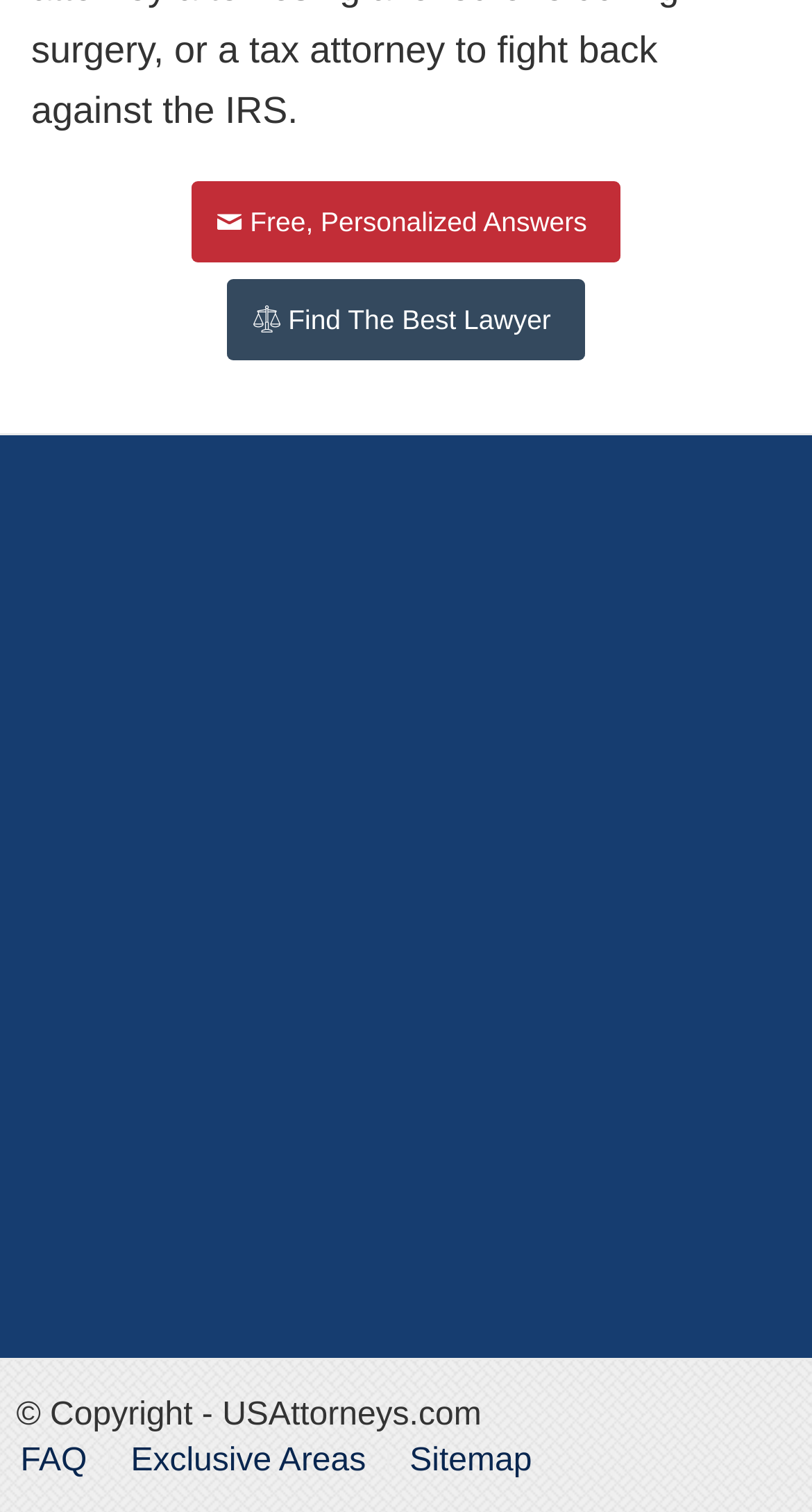With reference to the image, please provide a detailed answer to the following question: What is the copyright information at the bottom of the page?

The copyright information is located at the bottom of the page, within the contentinfo element with ID 13, and is specified as '© Copyright - USAttorneys.com' by the StaticText element with ID 40, which has a bounding box coordinate of [0.02, 0.924, 0.593, 0.947].